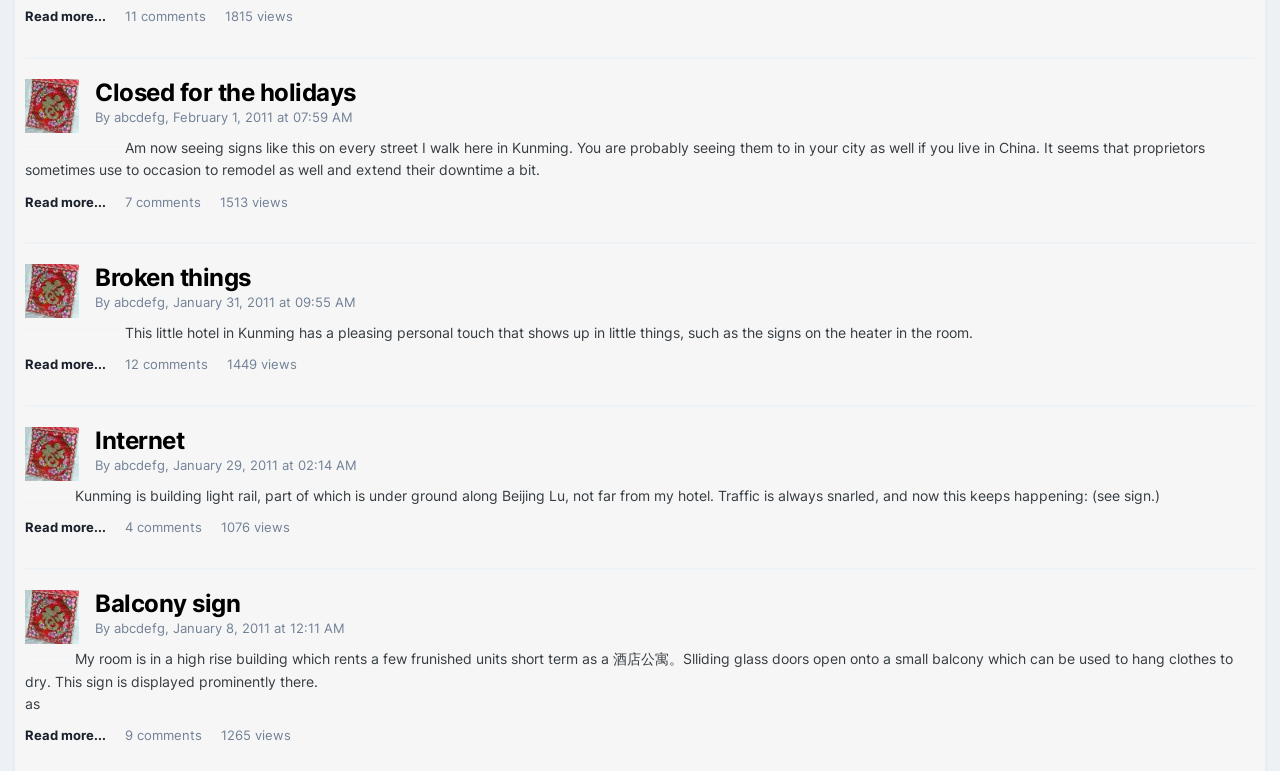How many images are in the first article?
Examine the image closely and answer the question with as much detail as possible.

I counted the number of image elements within the first article element and found two images.